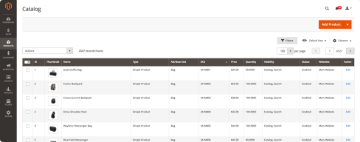What information can be viewed and edited in the table?
Answer the question based on the image using a single word or a brief phrase.

Product details